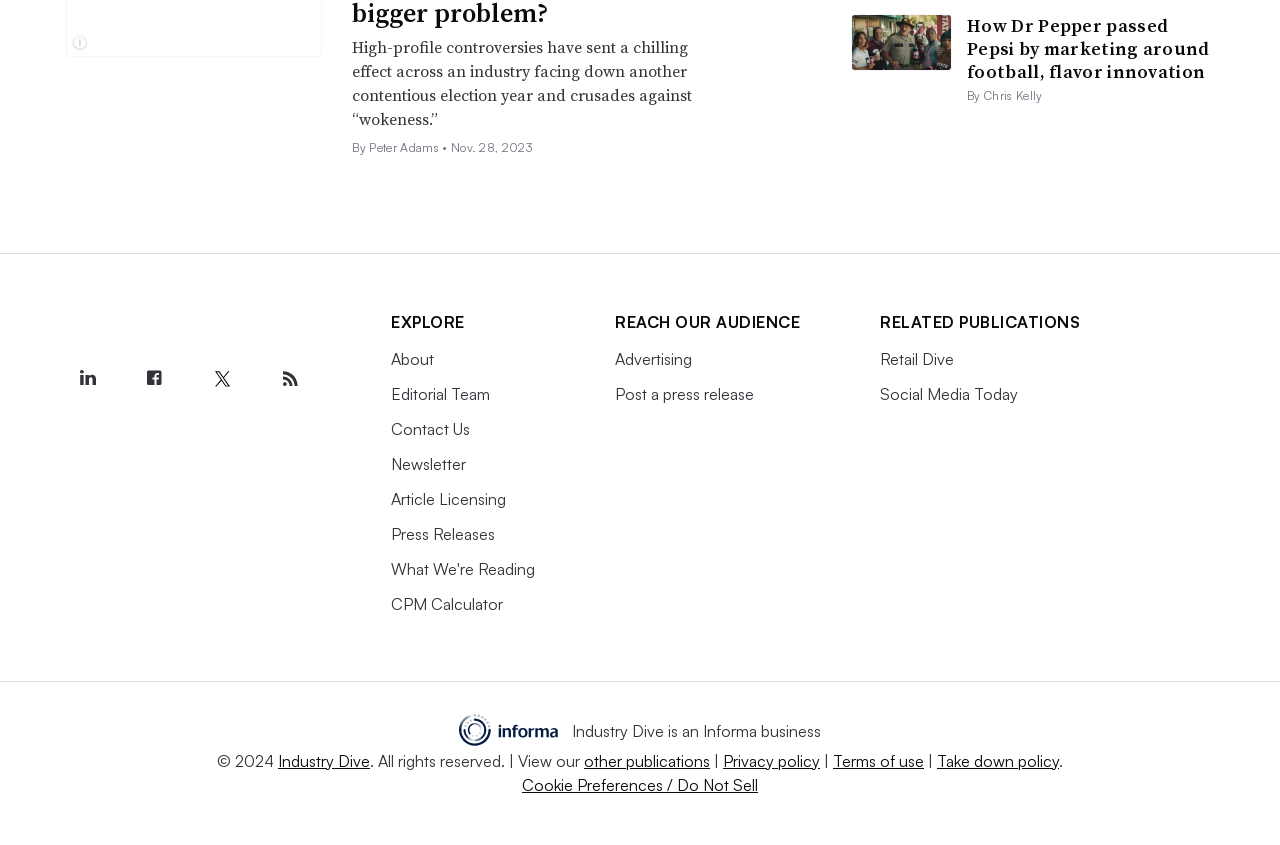Carefully examine the image and provide an in-depth answer to the question: Who wrote the article 'High-profile controversies have sent a chilling effect across an industry facing down another contentious election year and crusades against “wokeness.”'?

I found the author's name by looking at the StaticText element with the text 'By Peter Adams •' which is located near the article title.